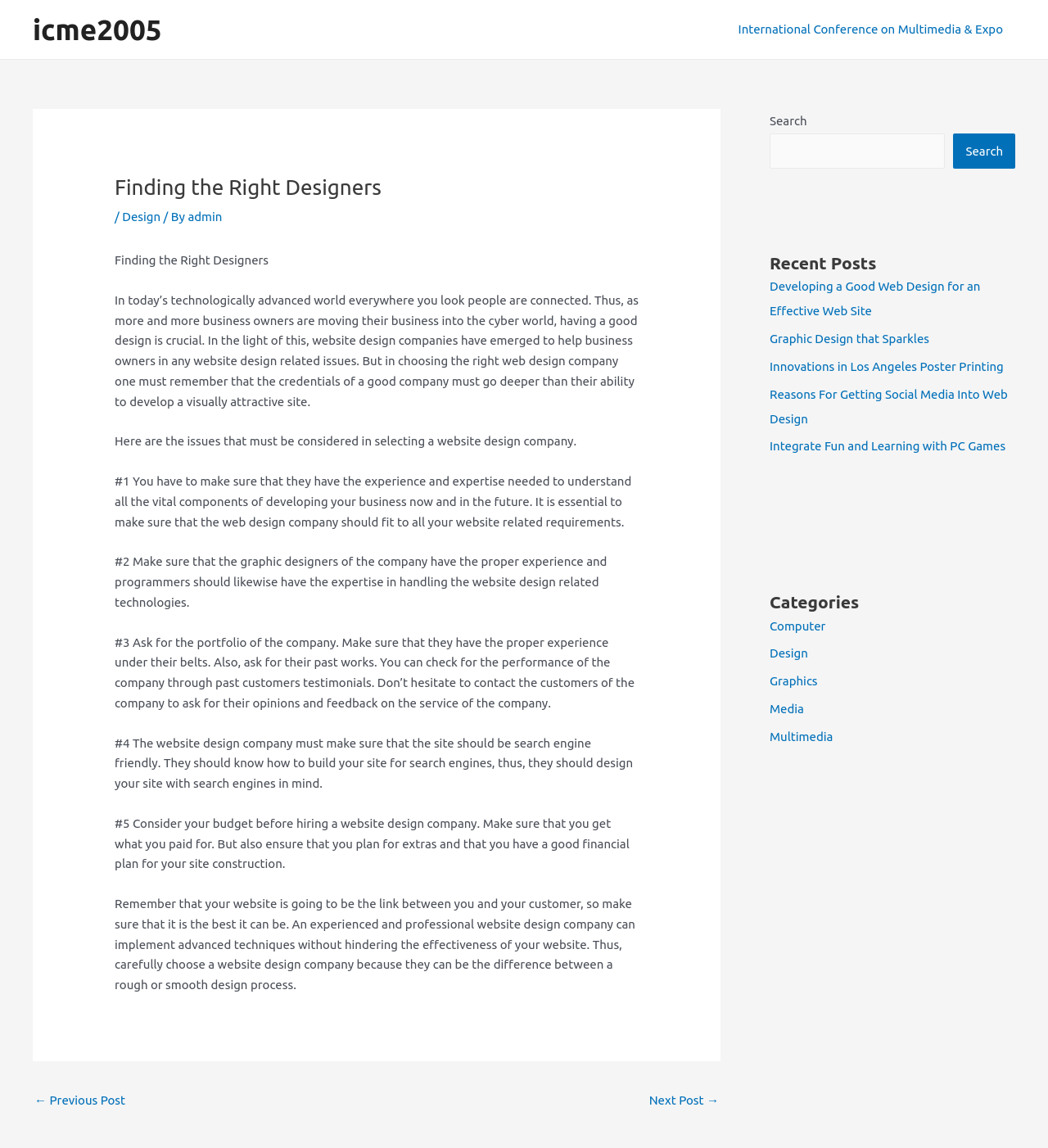What is the main topic of the article?
We need a detailed and exhaustive answer to the question. Please elaborate.

The main topic of the article can be determined by reading the heading 'Finding the Right Designers' and the subsequent paragraphs that discuss the importance of choosing the right web design company.